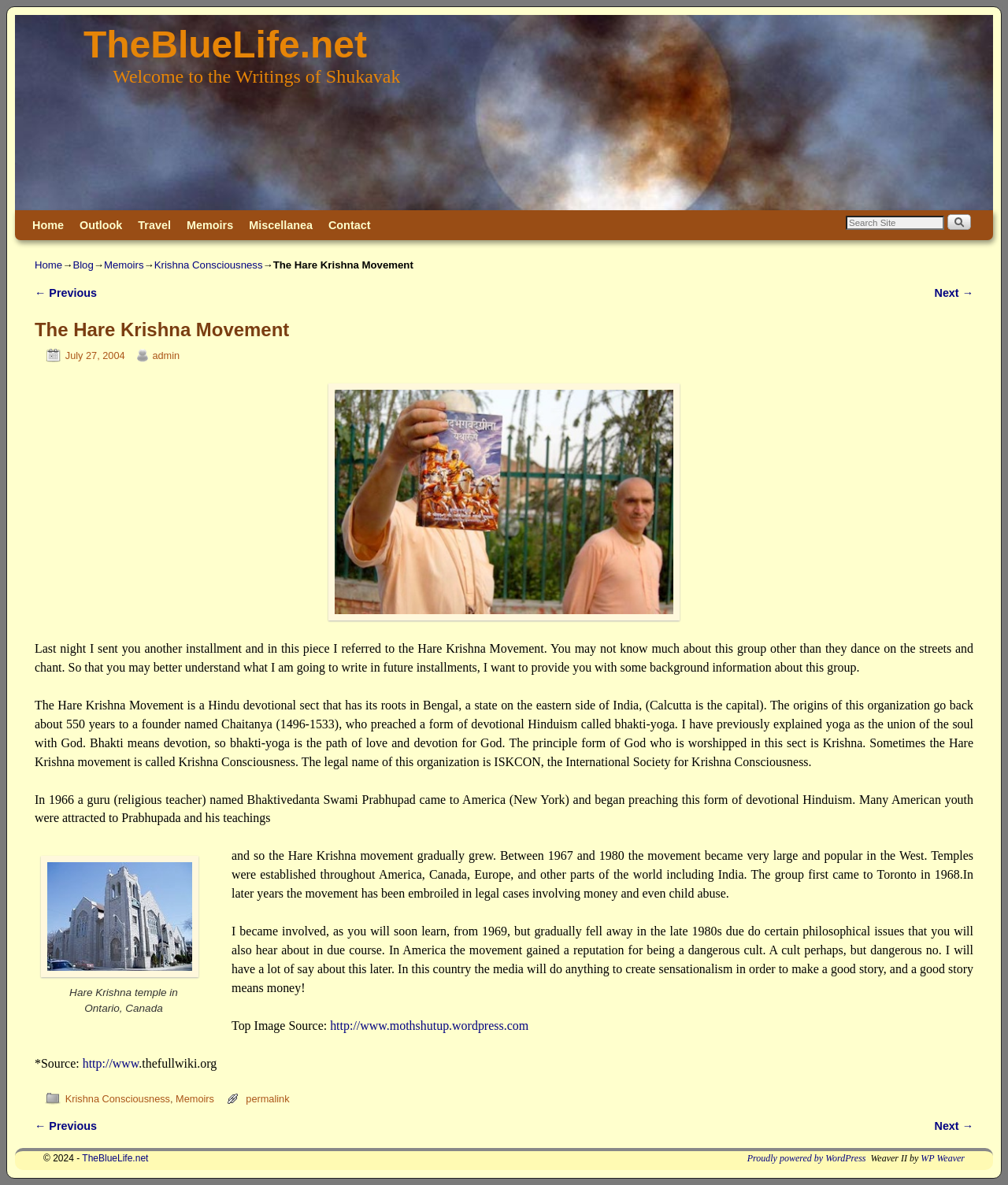Locate the bounding box coordinates of the UI element described by: "Skip to primary content". The bounding box coordinates should consist of four float numbers between 0 and 1, i.e., [left, top, right, bottom].

[0.015, 0.178, 0.104, 0.19]